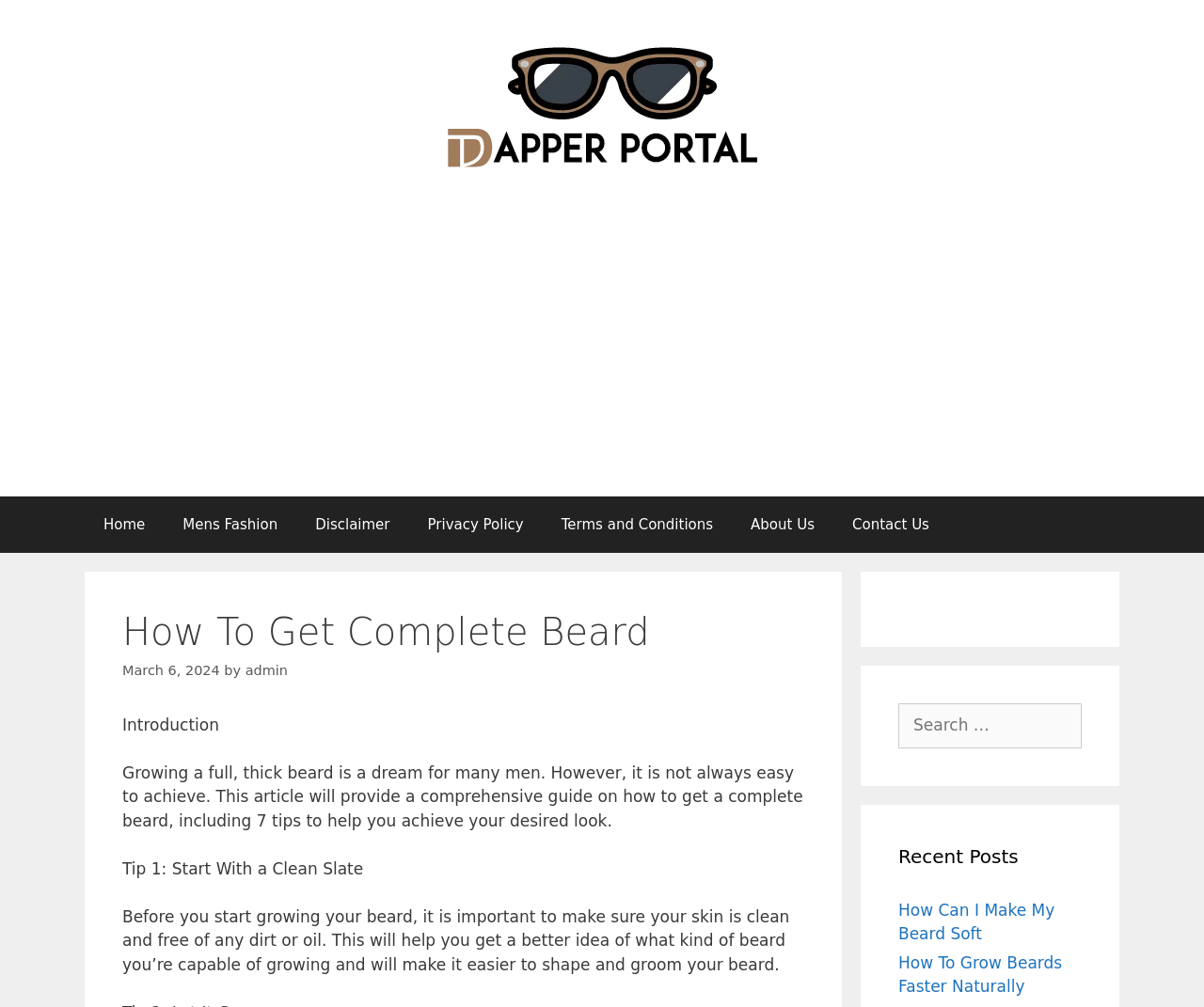Determine the bounding box coordinates for the HTML element mentioned in the following description: "Terms and Conditions". The coordinates should be a list of four floats ranging from 0 to 1, represented as [left, top, right, bottom].

[0.451, 0.493, 0.608, 0.549]